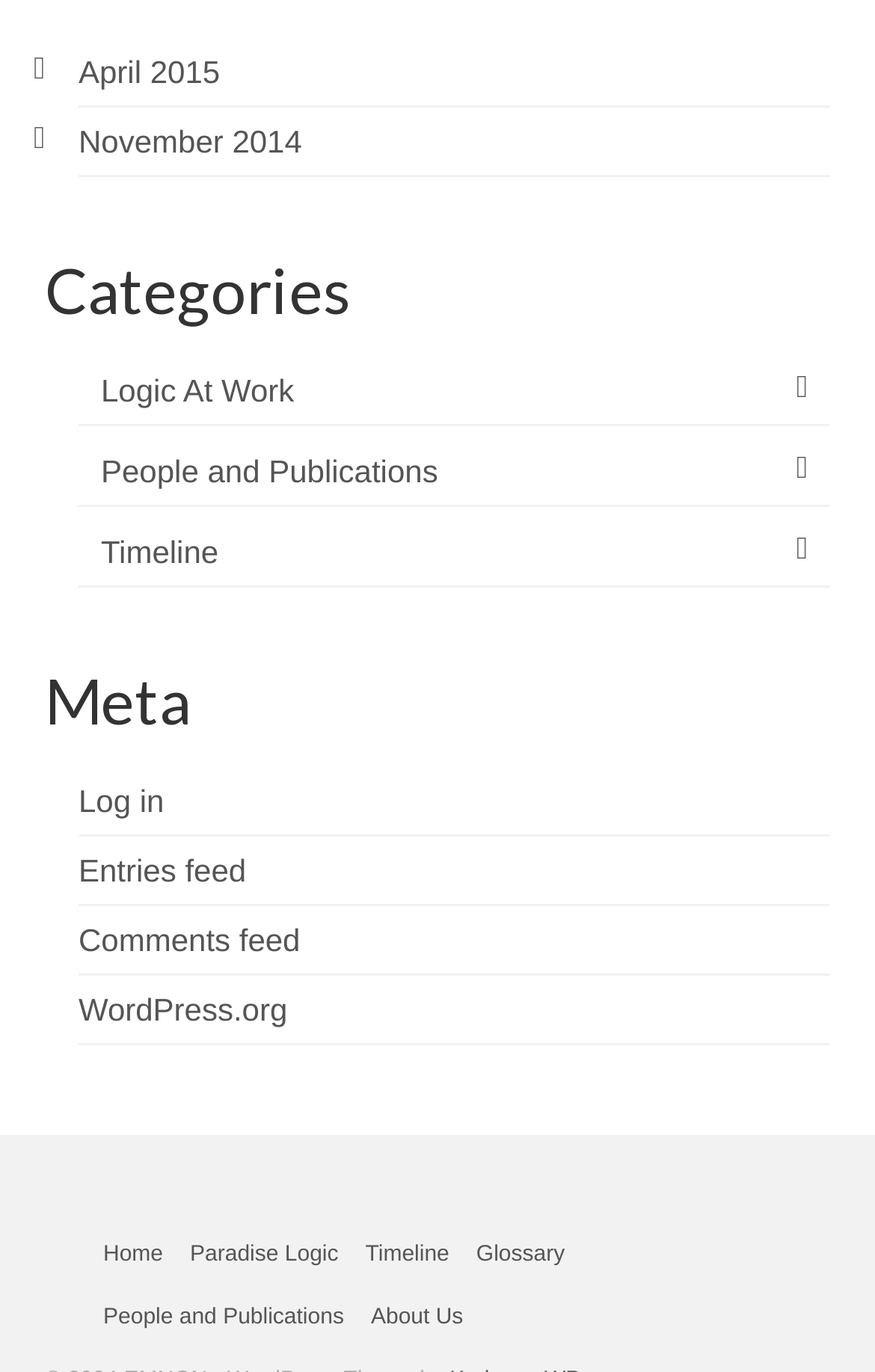Identify and provide the bounding box coordinates of the UI element described: "People and Publications". The coordinates should be formatted as [left, top, right, bottom], with each number being a float between 0 and 1.

[0.09, 0.319, 0.949, 0.369]